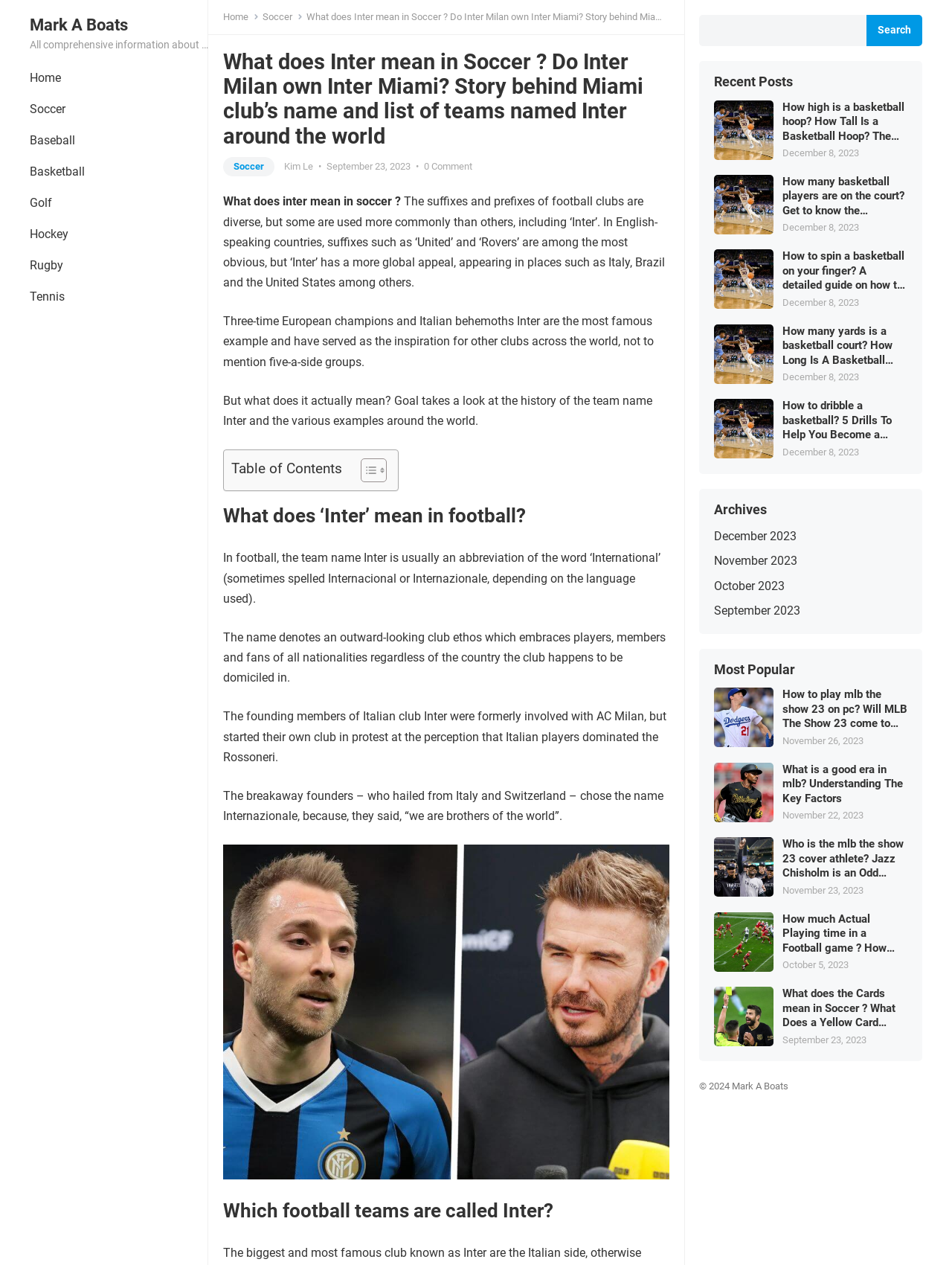What does 'Inter' mean in football?
Refer to the image and provide a concise answer in one word or phrase.

International